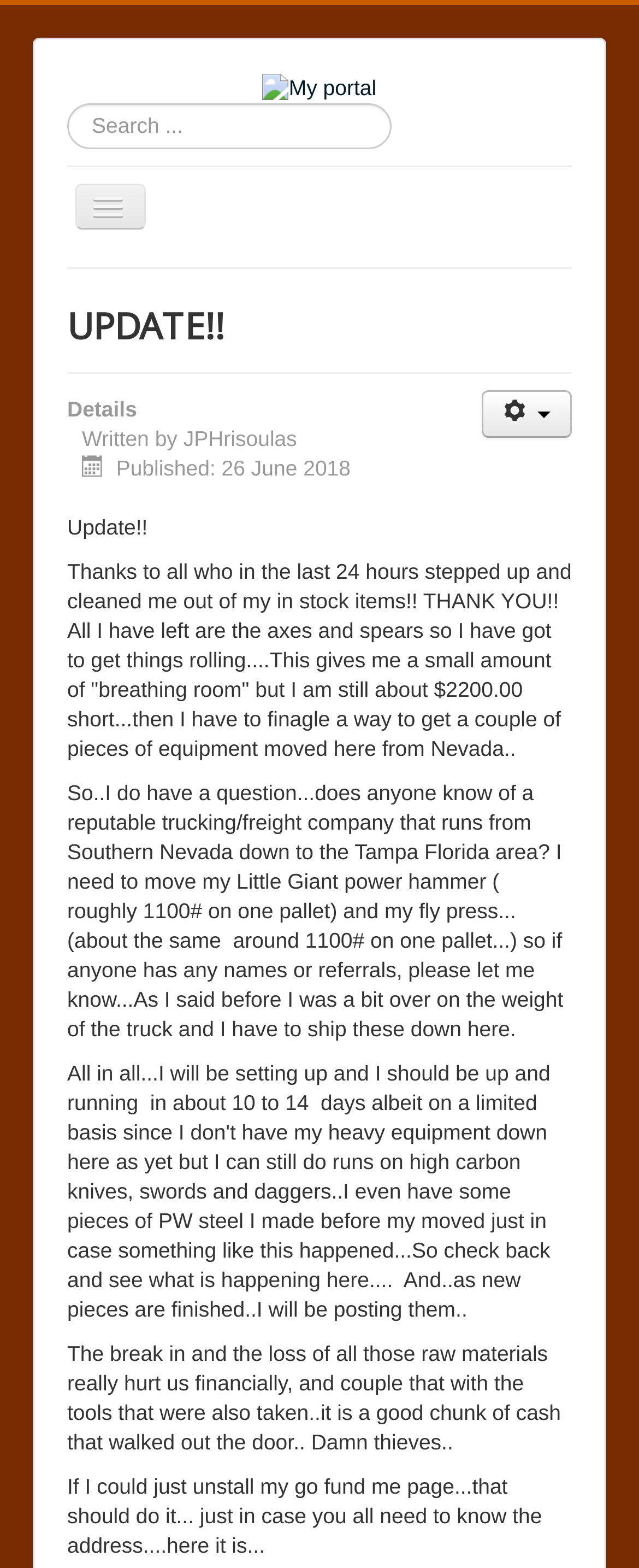What is the current status of the user's fundraising?
Answer the question using a single word or phrase, according to the image.

Short $2200.00